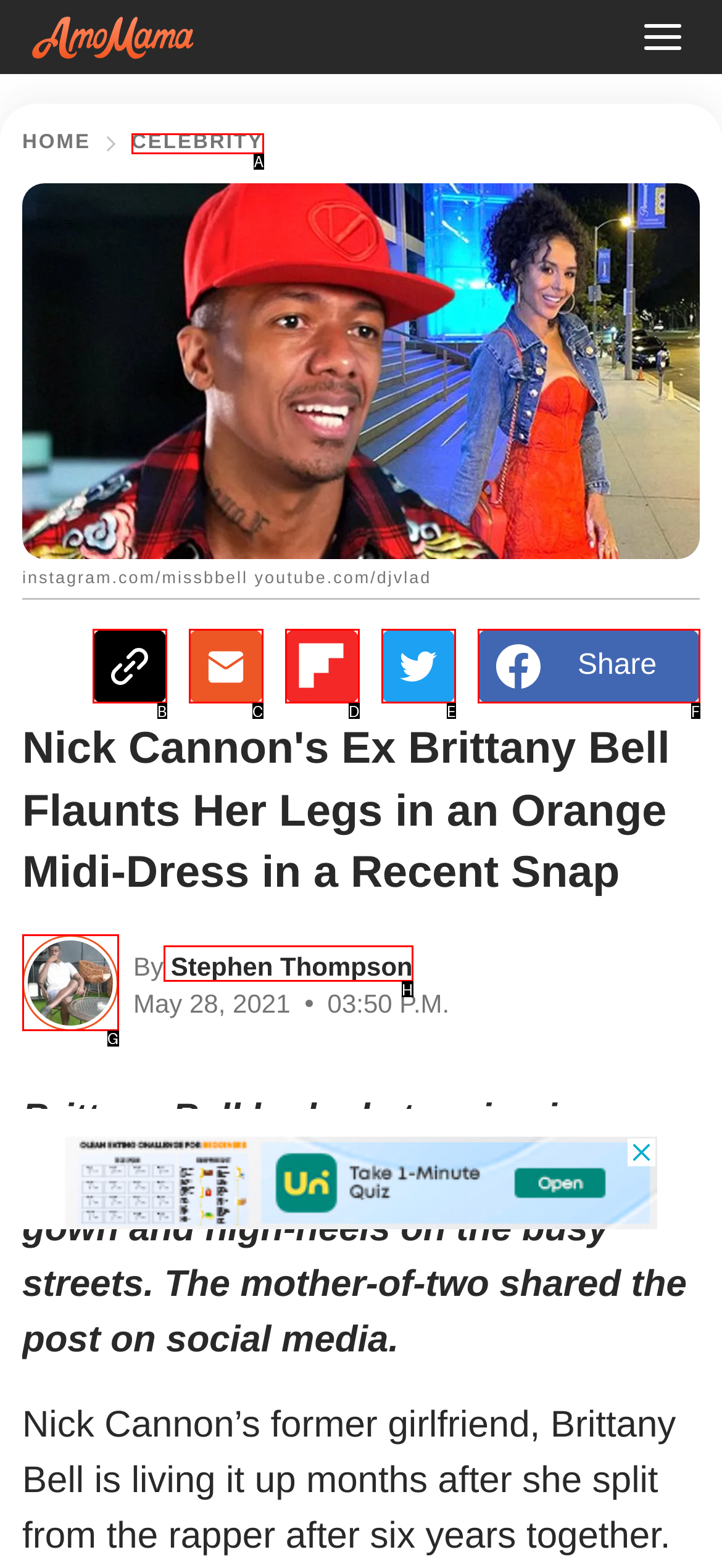Select the letter of the option that should be clicked to achieve the specified task: Go to previous page. Respond with just the letter.

None